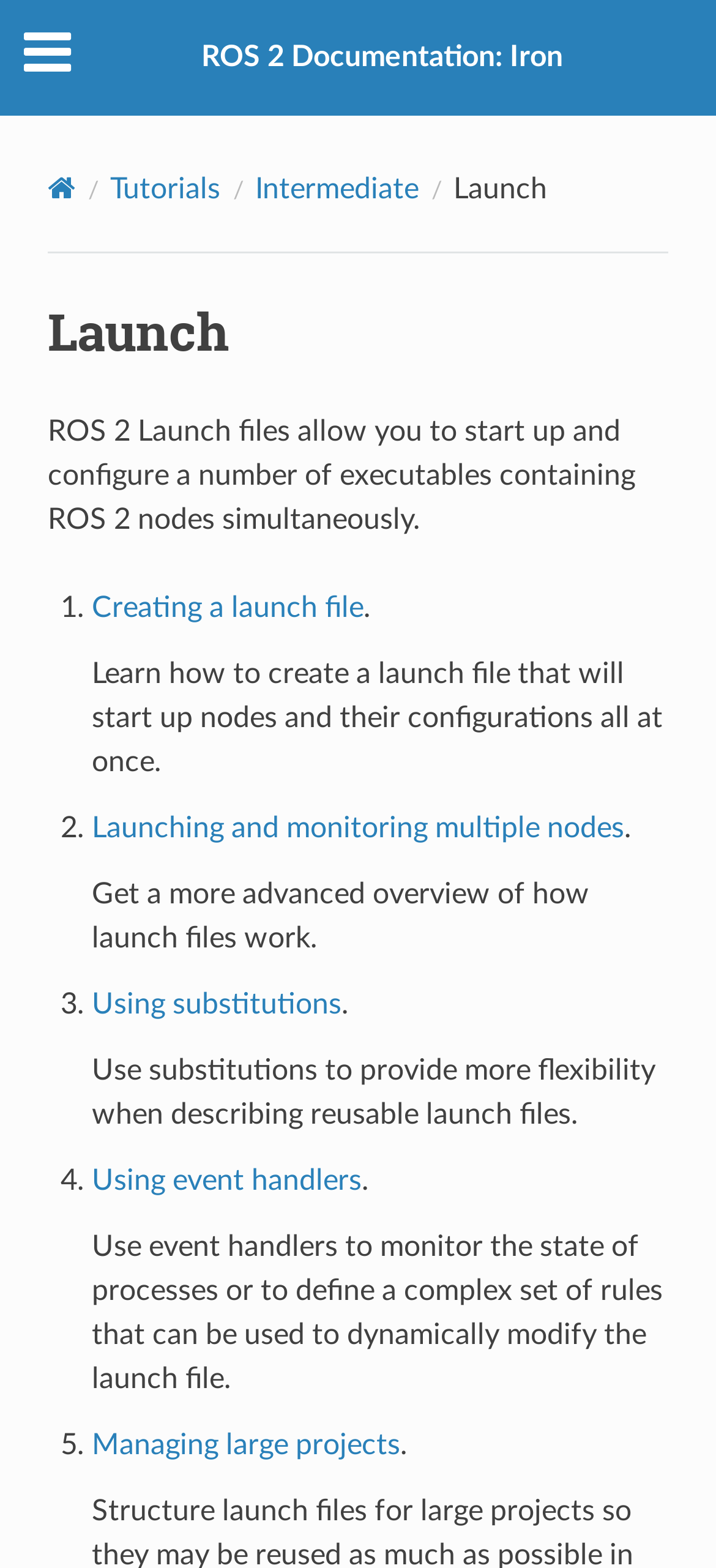Indicate the bounding box coordinates of the element that must be clicked to execute the instruction: "Navigate to Tutorials page". The coordinates should be given as four float numbers between 0 and 1, i.e., [left, top, right, bottom].

[0.154, 0.111, 0.307, 0.13]